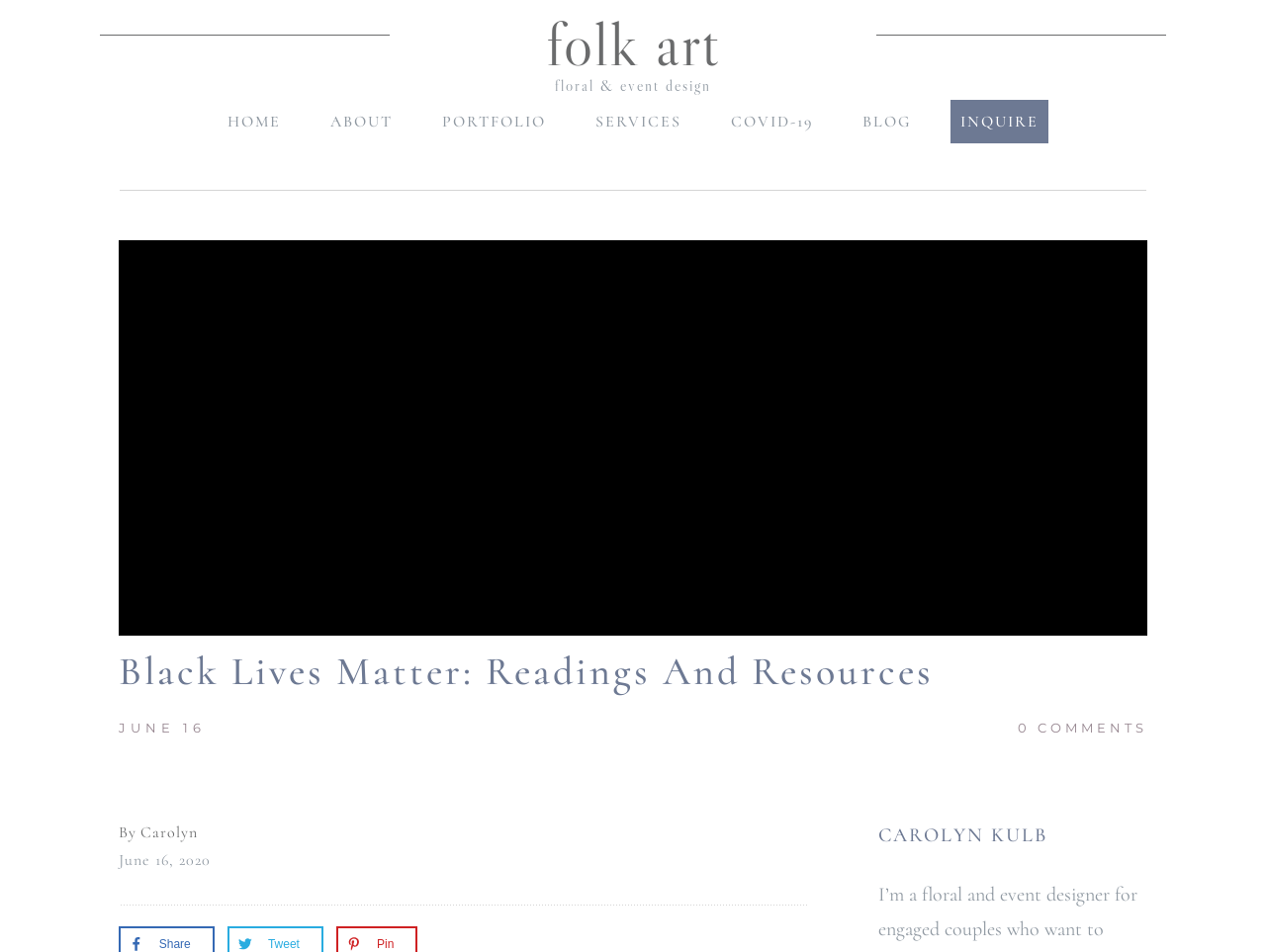Using the provided element description, identify the bounding box coordinates as (top-left x, top-left y, bottom-right x, bottom-right y). Ensure all values are between 0 and 1. Description: HOME

[0.18, 0.111, 0.222, 0.145]